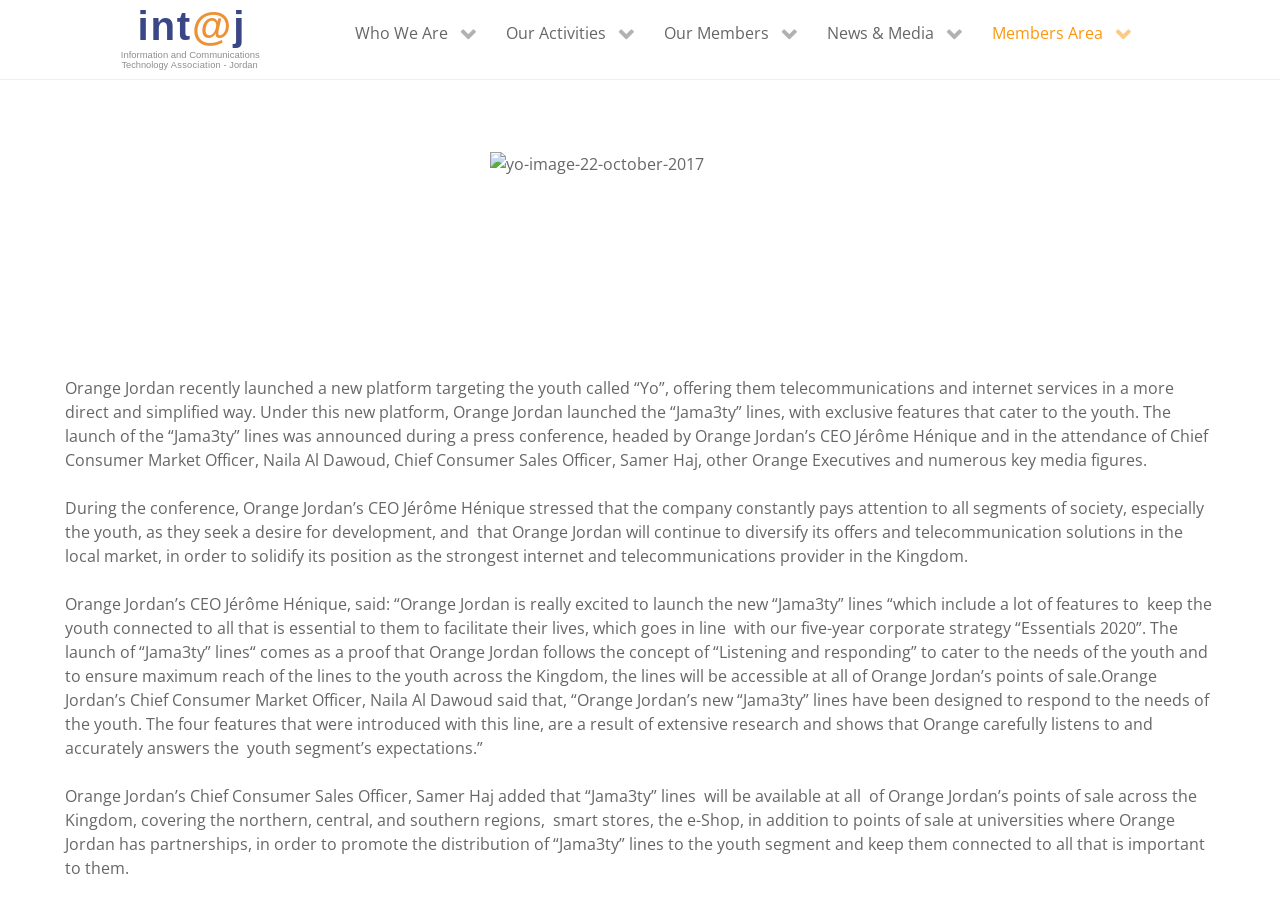Using the provided description: "Our Members", find the bounding box coordinates of the corresponding UI element. The output should be four float numbers between 0 and 1, in the format [left, top, right, bottom].

[0.507, 0.0, 0.634, 0.07]